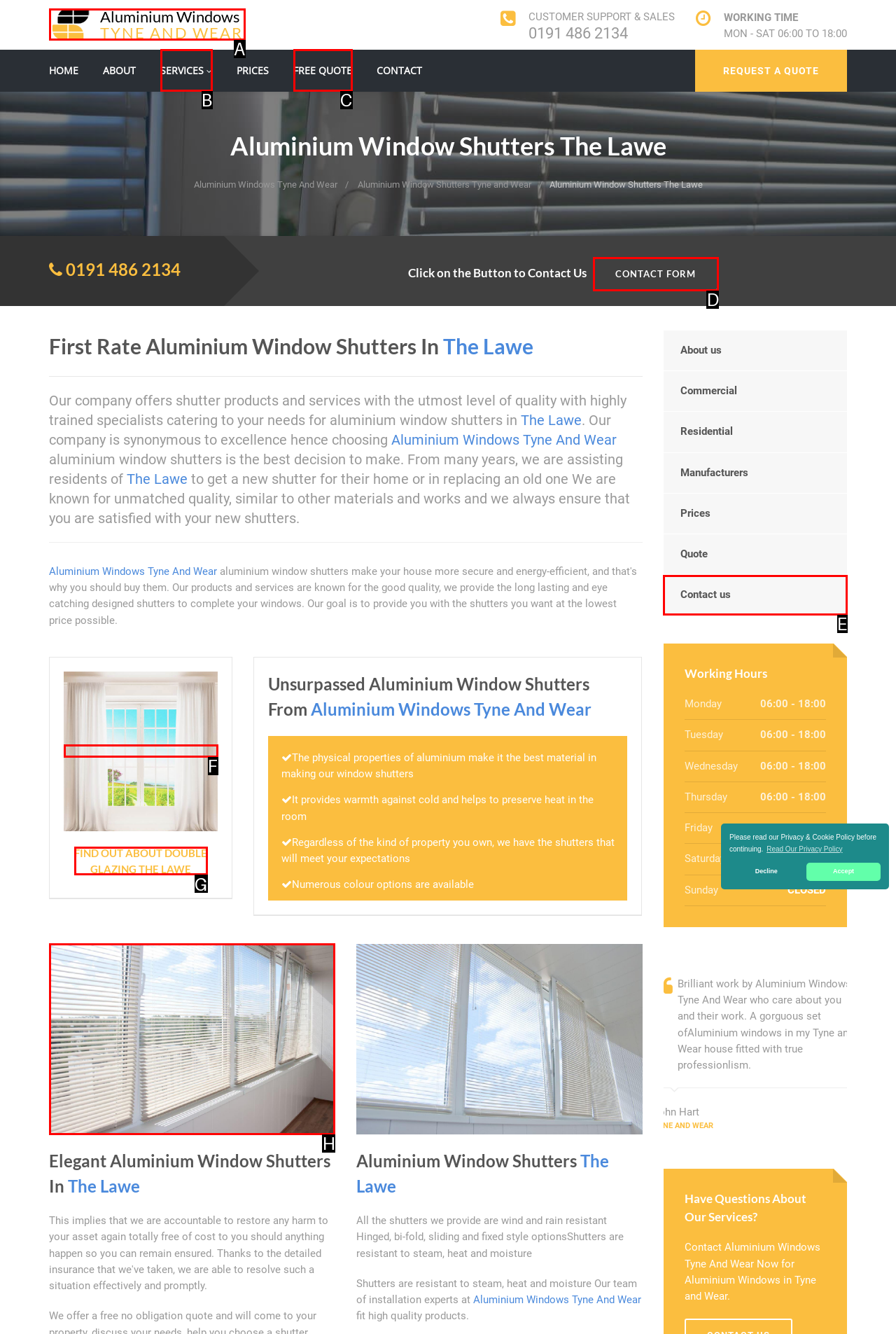Select the letter of the option that should be clicked to achieve the specified task: Click on the 'CONTACT FORM' link. Respond with just the letter.

D